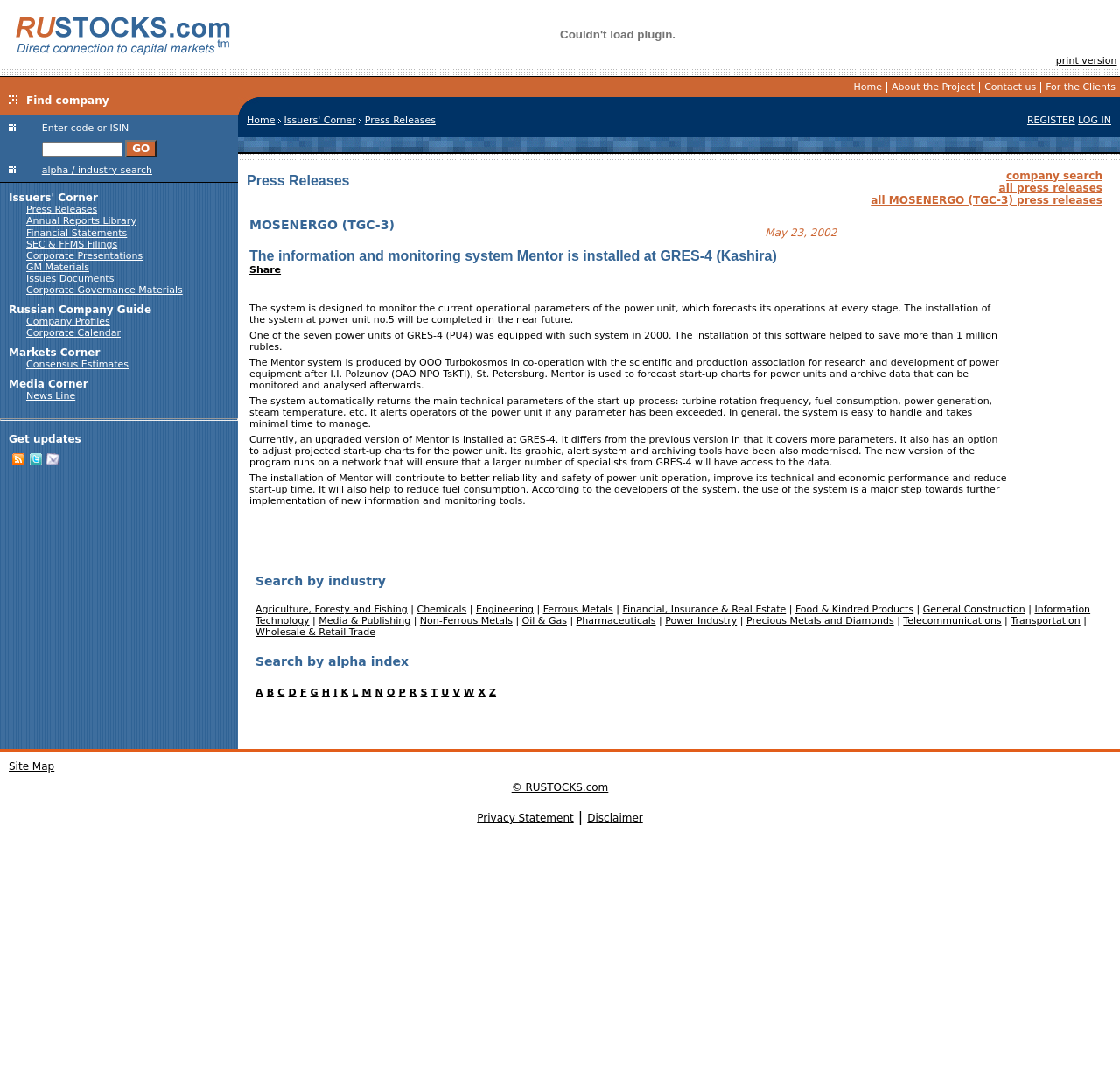Indicate the bounding box coordinates of the element that needs to be clicked to satisfy the following instruction: "Click the 'print version' link". The coordinates should be four float numbers between 0 and 1, i.e., [left, top, right, bottom].

[0.943, 0.051, 0.997, 0.061]